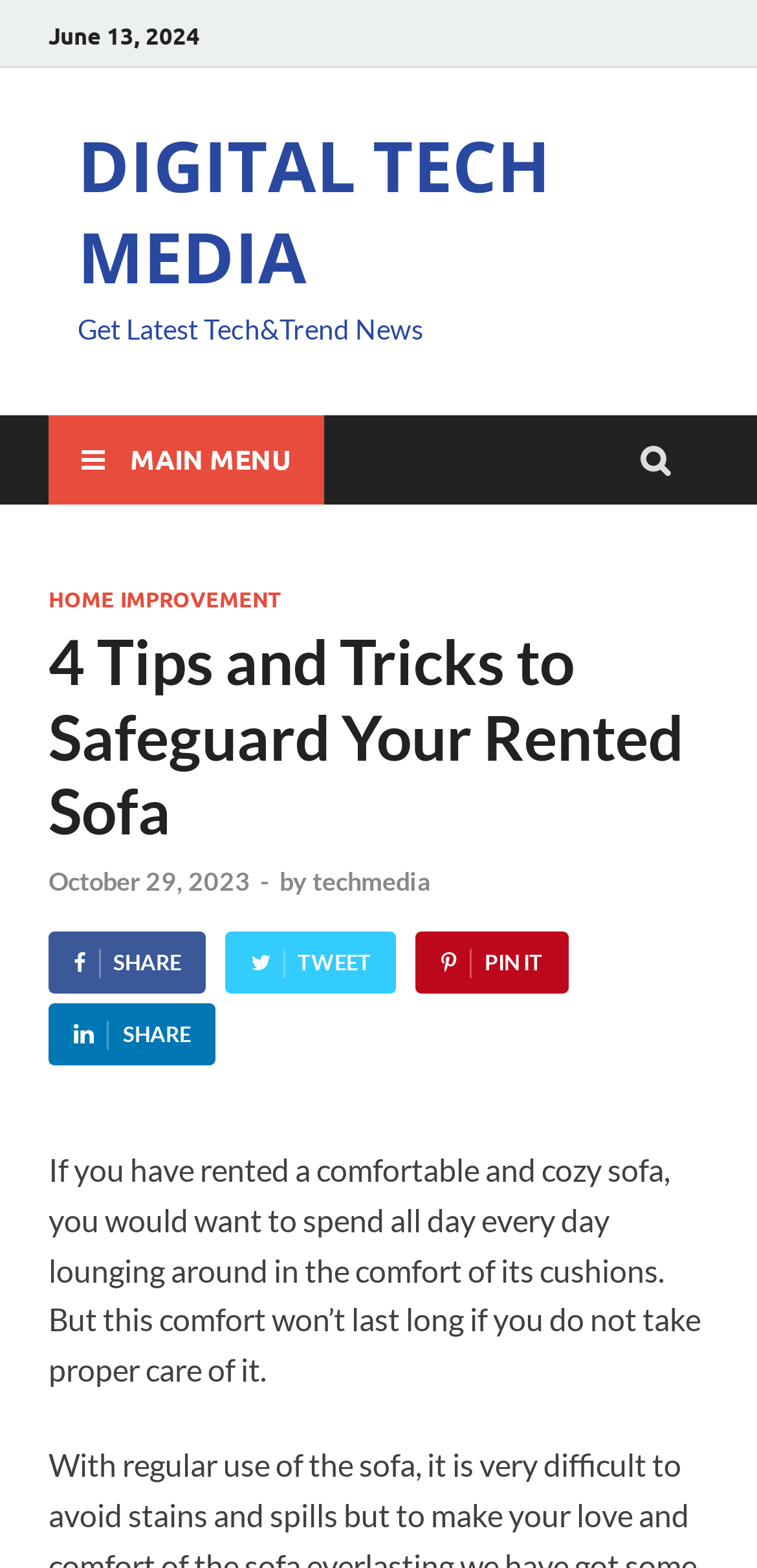Locate the bounding box coordinates of the area where you should click to accomplish the instruction: "Click on the MAIN MENU button".

[0.064, 0.264, 0.428, 0.321]